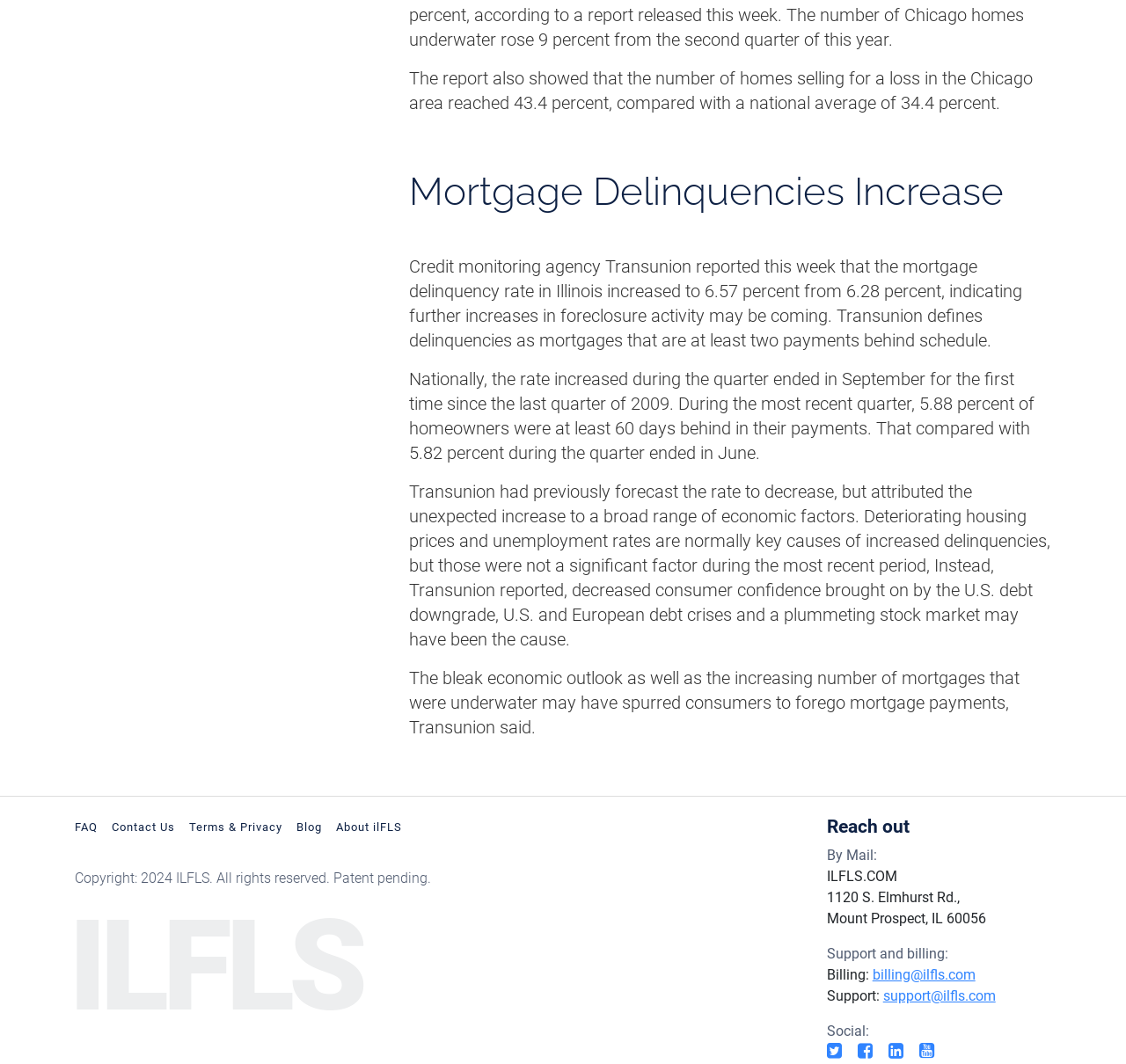Identify the bounding box coordinates for the UI element mentioned here: "Terms & Privacy". Provide the coordinates as four float values between 0 and 1, i.e., [left, top, right, bottom].

[0.162, 0.765, 0.257, 0.789]